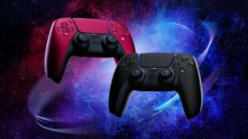Describe all the elements in the image extensively.

The image showcases two PlayStation 5 DualSense controllers, displayed against a vibrant cosmic background that features swirling hues of blue and purple. One controller is in a striking Cosmic Red, while the other boasts a sleek Midnight Black finish. This dynamic presentation highlights the controllers' modern design and color options, emphasizing their appeal for gamers looking for both style and functionality. The visual composition suggests an exciting atmosphere, likely aimed at gaming enthusiasts eager to experience the latest in console technology.